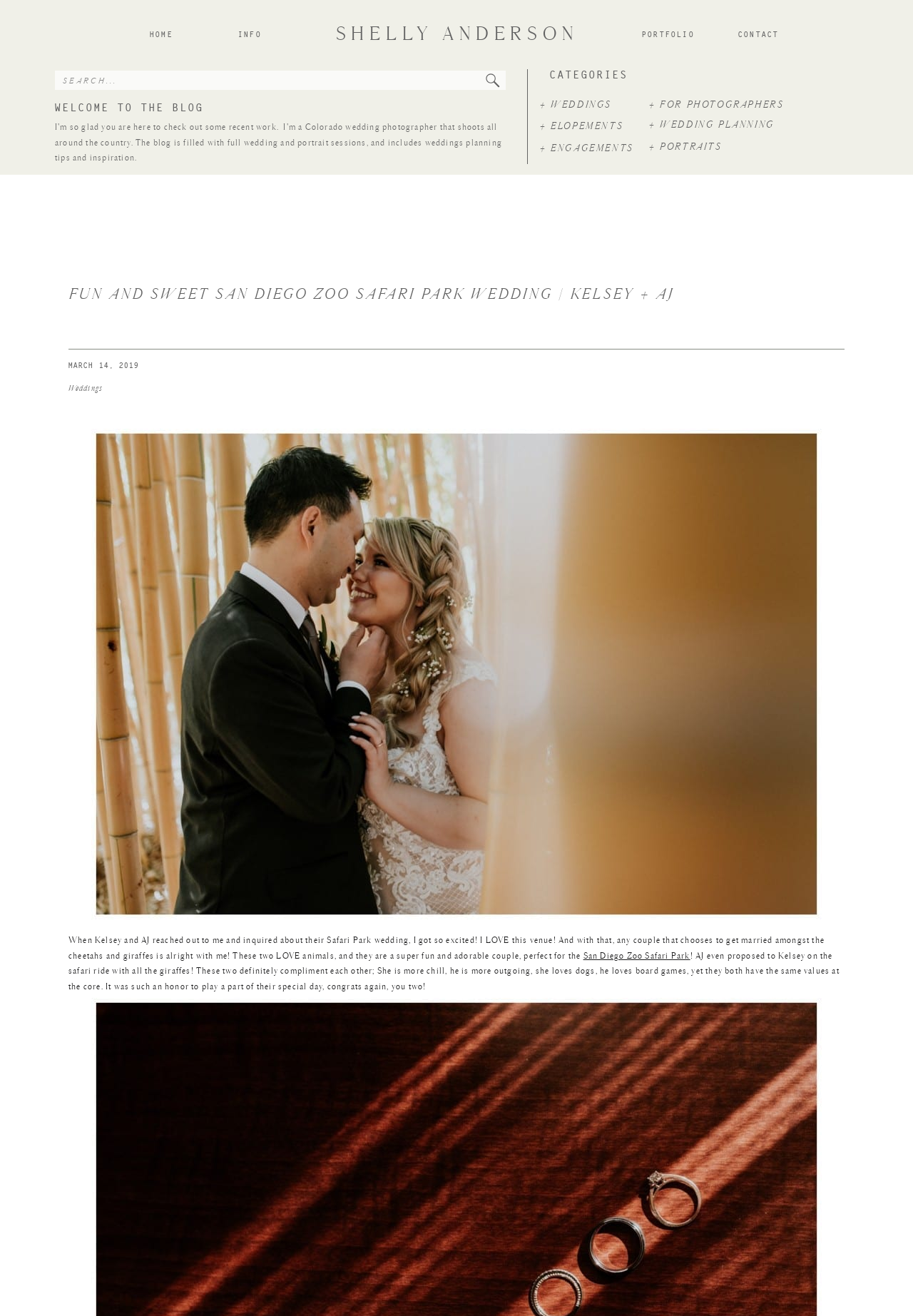Identify the bounding box coordinates of the HTML element based on this description: "+ Wedding Planning".

[0.711, 0.089, 0.94, 0.101]